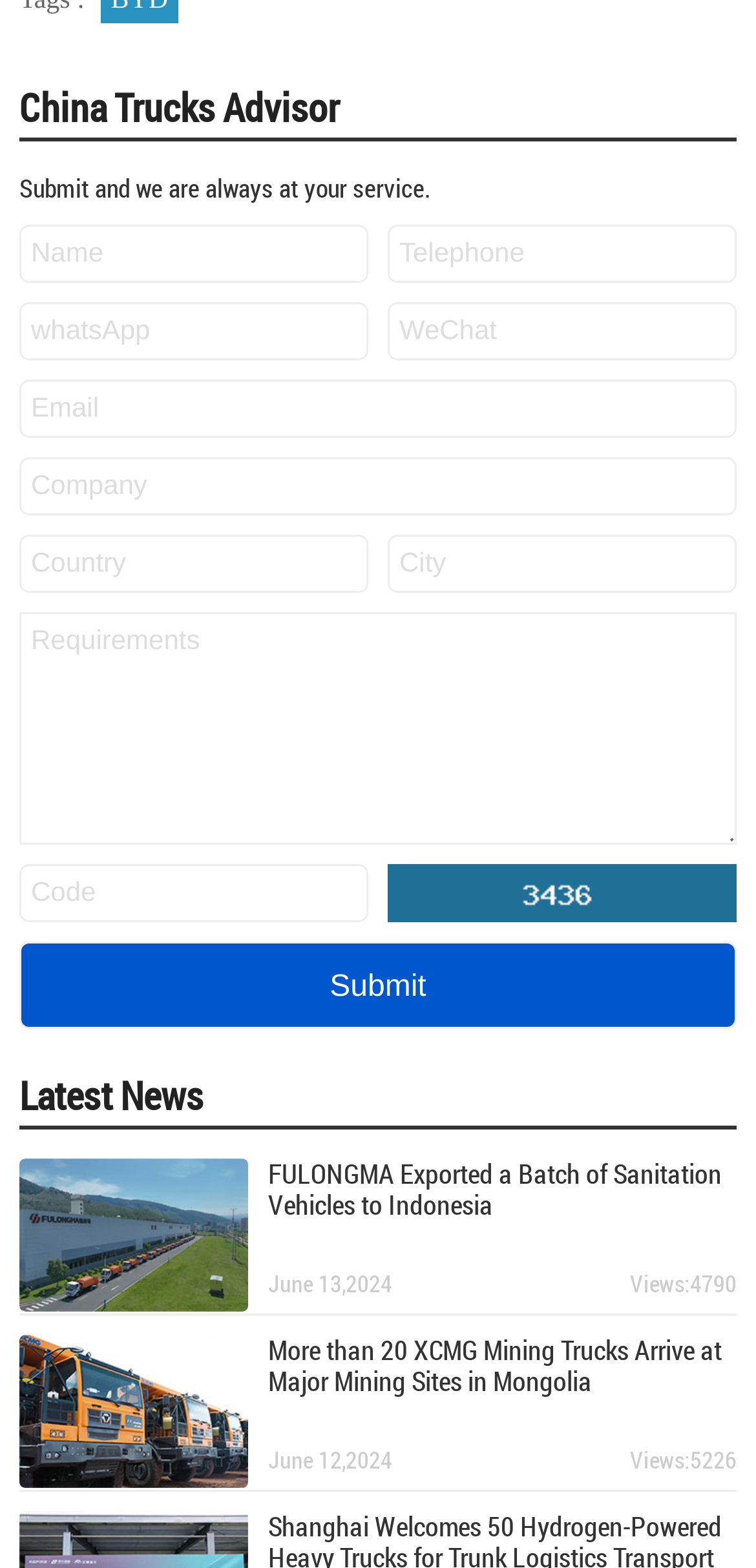Determine the bounding box coordinates of the region to click in order to accomplish the following instruction: "Click the Submit button". Provide the coordinates as four float numbers between 0 and 1, specifically [left, top, right, bottom].

[0.026, 0.6, 0.974, 0.656]